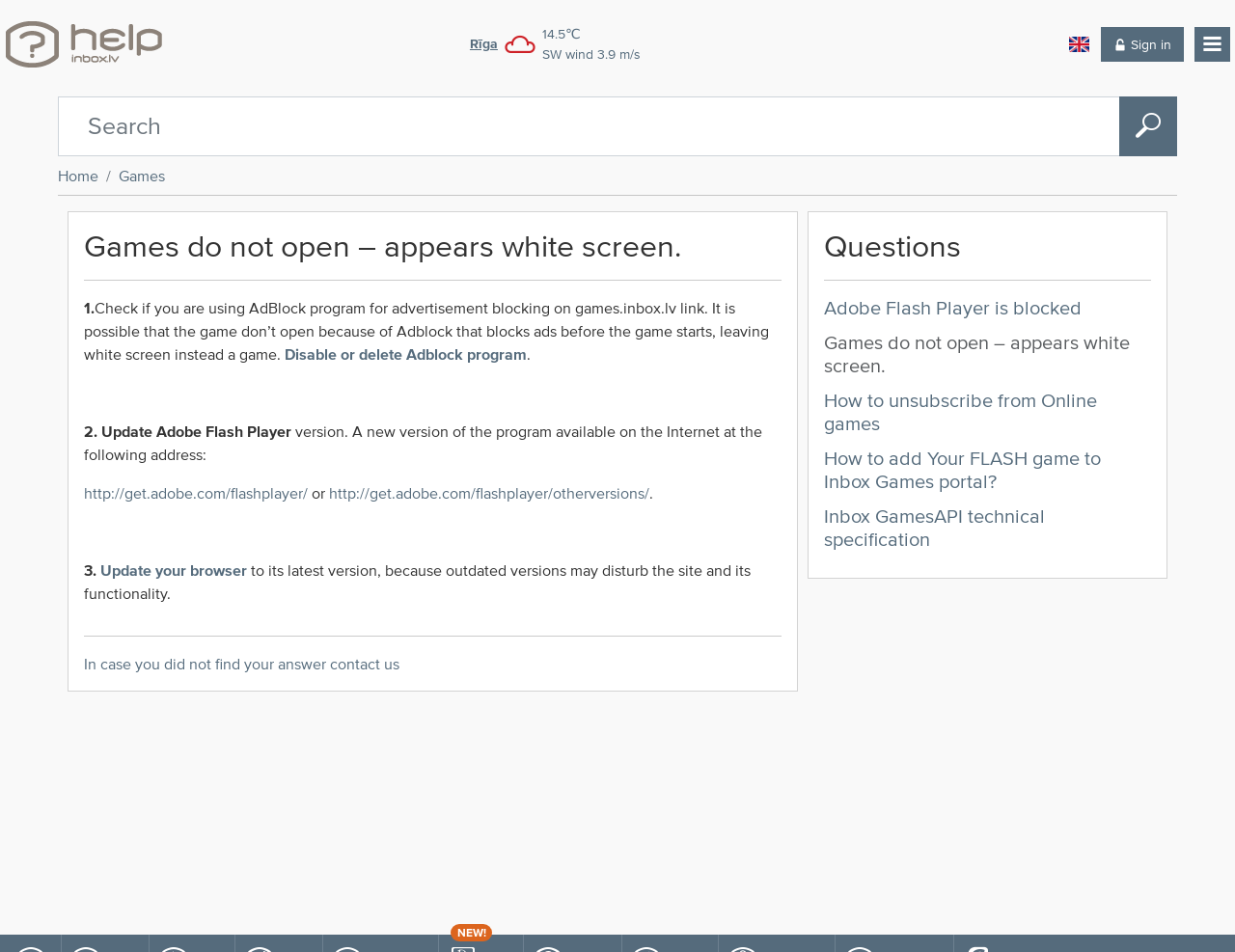Identify the bounding box coordinates of the area that should be clicked in order to complete the given instruction: "Click on the 'Home' link". The bounding box coordinates should be four float numbers between 0 and 1, i.e., [left, top, right, bottom].

None